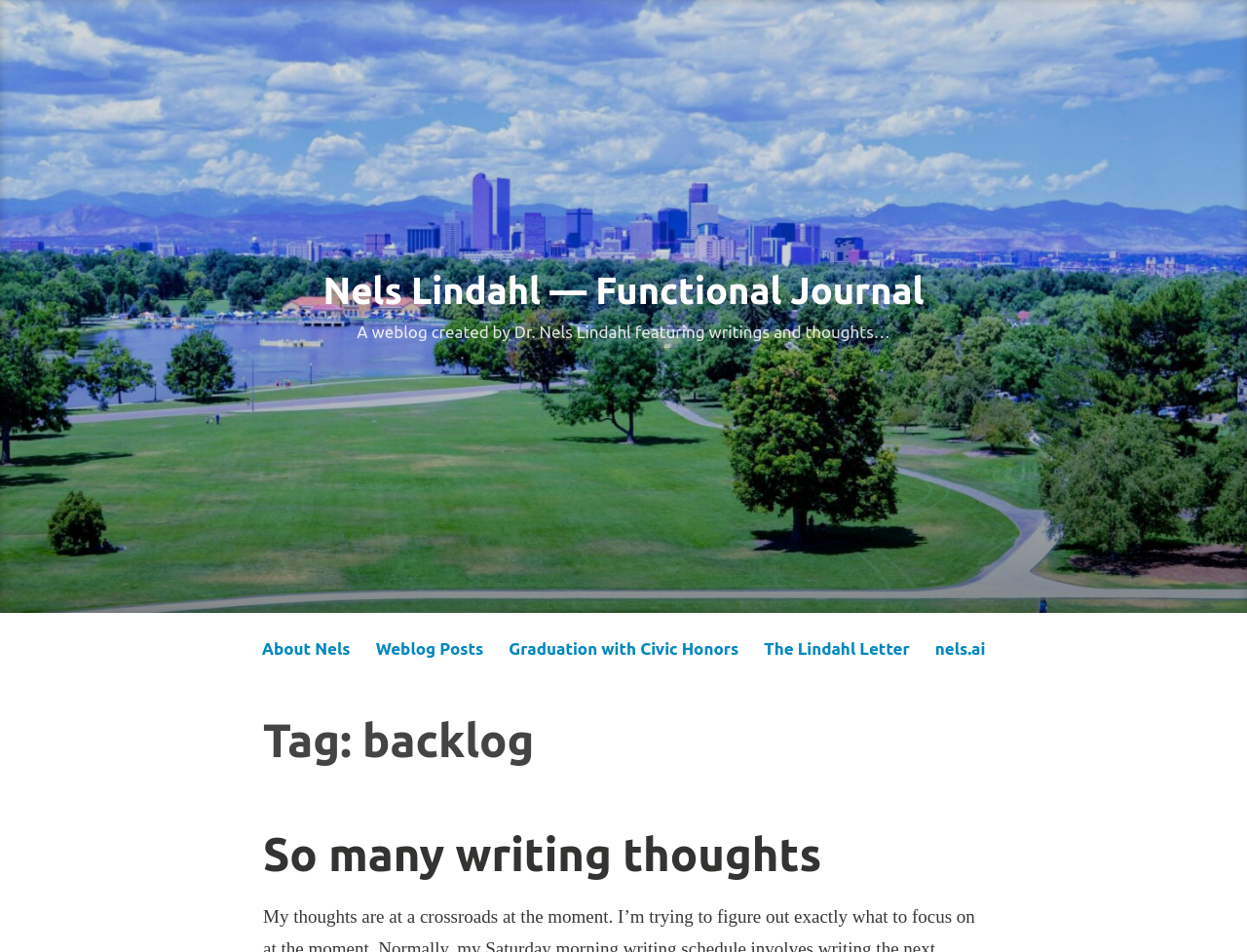What is the name of the author of this weblog?
Using the image as a reference, answer the question in detail.

The name of the author can be found in the link 'Nels Lindahl — Functional Journal' at the top of the webpage, which suggests that Nels Lindahl is the creator of this weblog.